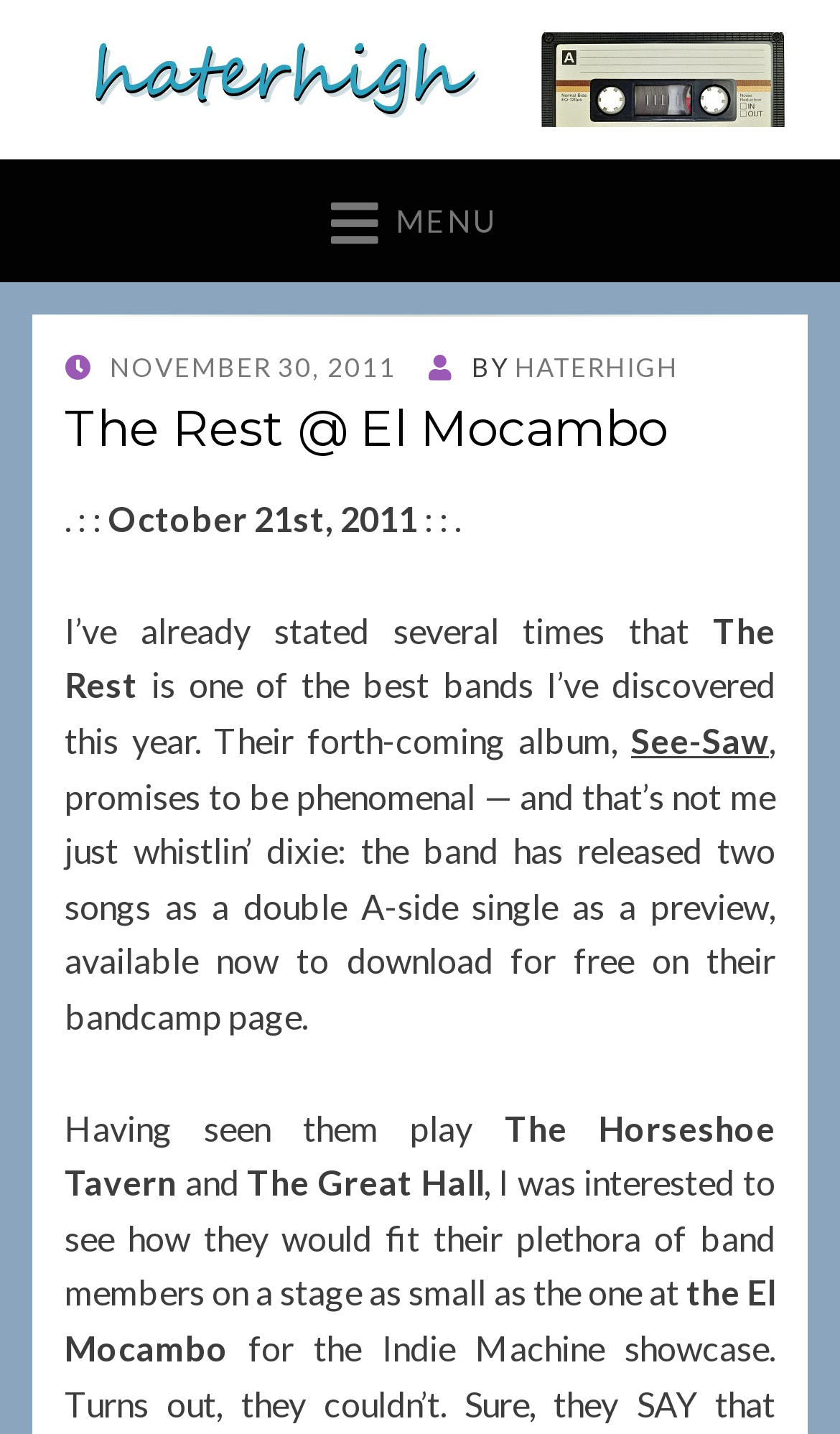Given the description: "November 30, 2011June 30, 2020", determine the bounding box coordinates of the UI element. The coordinates should be formatted as four float numbers between 0 and 1, [left, top, right, bottom].

[0.077, 0.246, 0.472, 0.268]